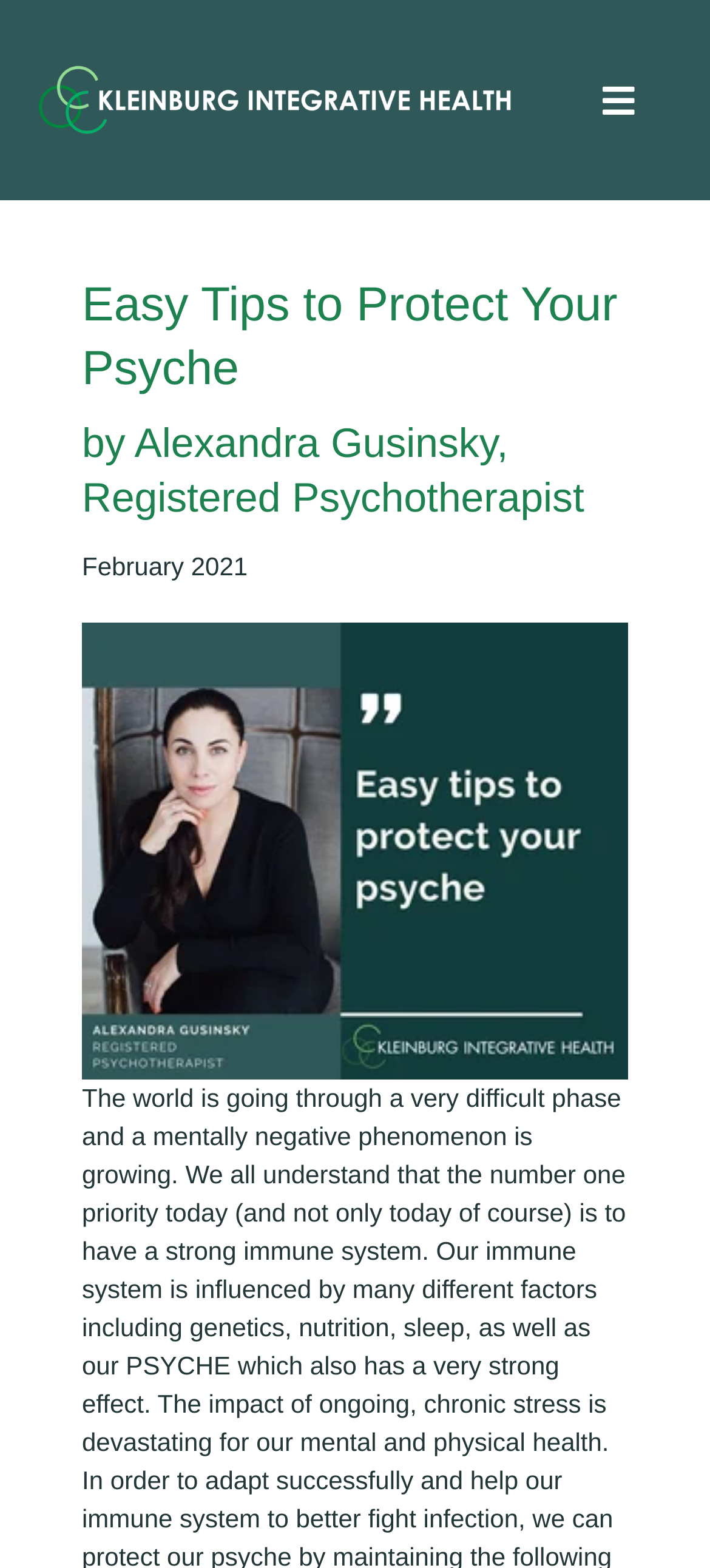Please determine the bounding box coordinates of the area that needs to be clicked to complete this task: 'Go to 'About Us' page'. The coordinates must be four float numbers between 0 and 1, formatted as [left, top, right, bottom].

[0.0, 0.122, 1.0, 0.197]